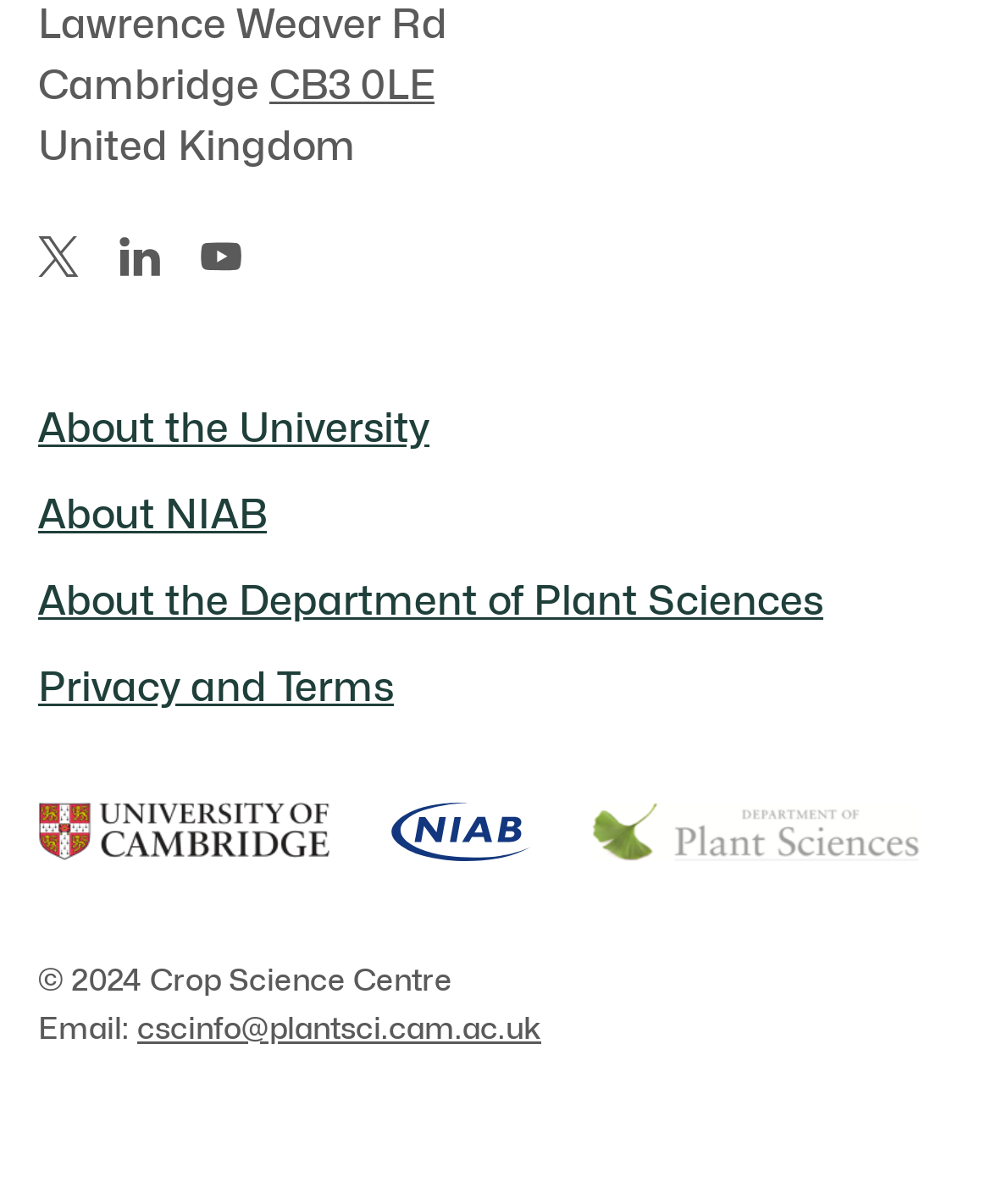Find the bounding box coordinates for the element that must be clicked to complete the instruction: "Send an email to CSC". The coordinates should be four float numbers between 0 and 1, indicated as [left, top, right, bottom].

[0.138, 0.837, 0.546, 0.869]